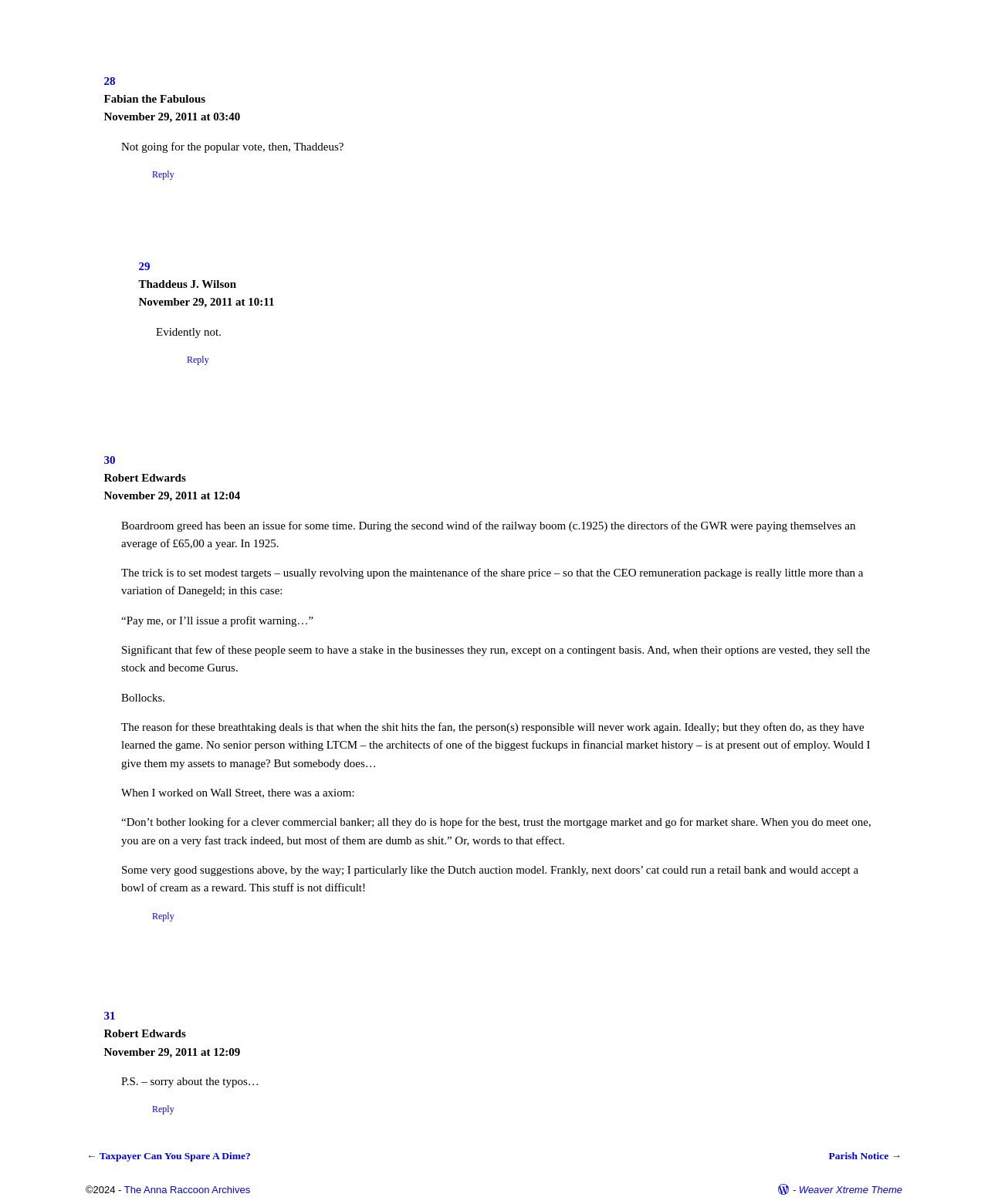What is the purpose of the 'Reply' links?
Answer the question with as much detail as you can, using the image as a reference.

The 'Reply' links are located below each comment, and they seem to be intended for users to respond to the comments. This is a common feature in online discussion forums and comment sections.